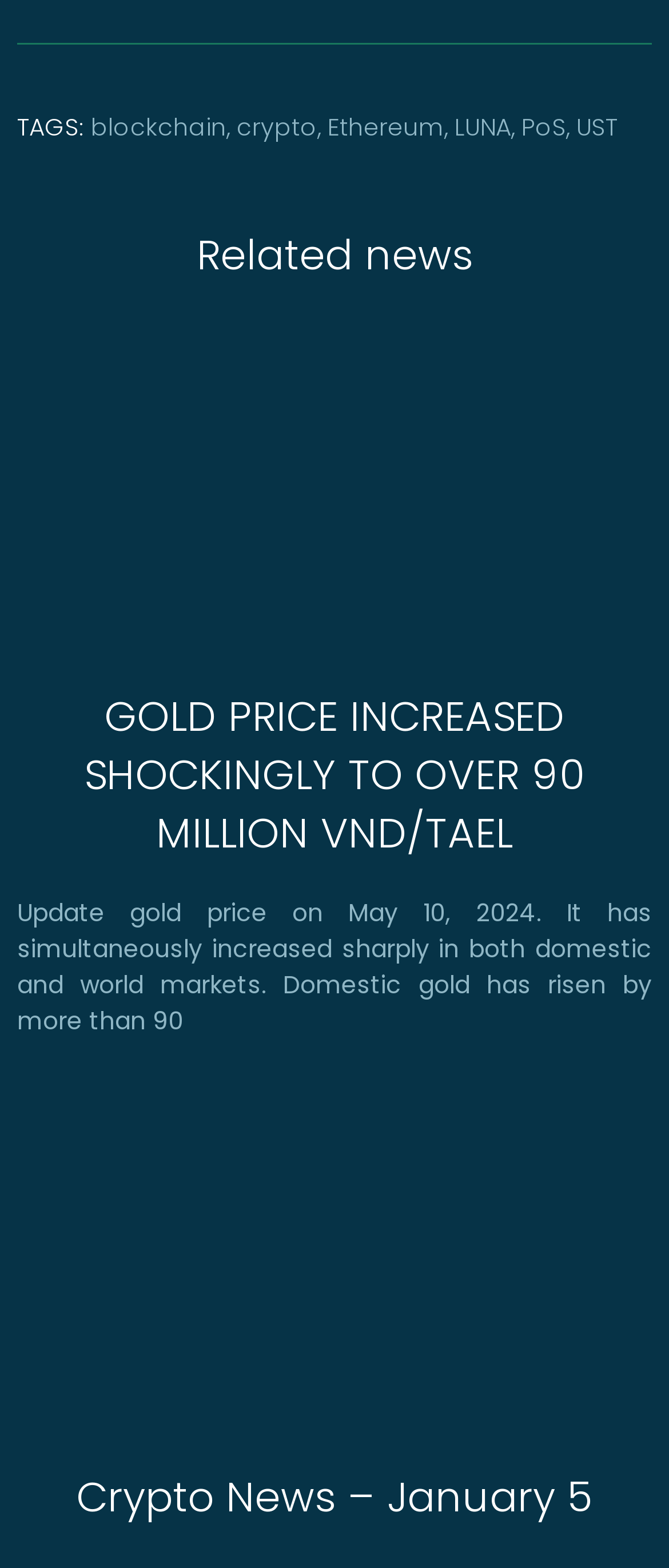From the element description Crypto News – January 5, predict the bounding box coordinates of the UI element. The coordinates must be specified in the format (top-left x, top-left y, bottom-right x, bottom-right y) and should be within the 0 to 1 range.

[0.114, 0.937, 0.886, 0.973]